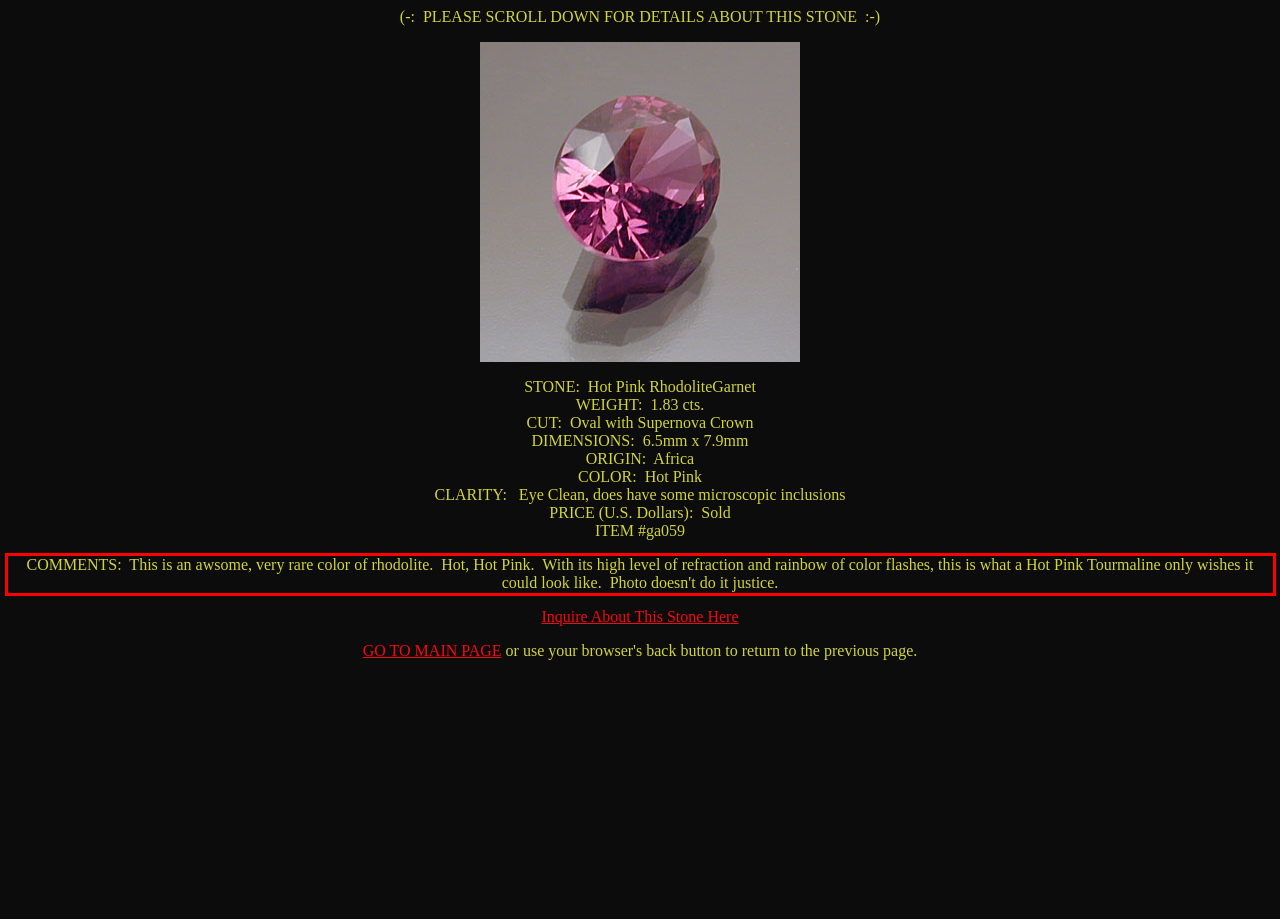The screenshot you have been given contains a UI element surrounded by a red rectangle. Use OCR to read and extract the text inside this red rectangle.

COMMENTS: This is an awsome, very rare color of rhodolite. Hot, Hot Pink. With its high level of refraction and rainbow of color flashes, this is what a Hot Pink Tourmaline only wishes it could look like. Photo doesn't do it justice.